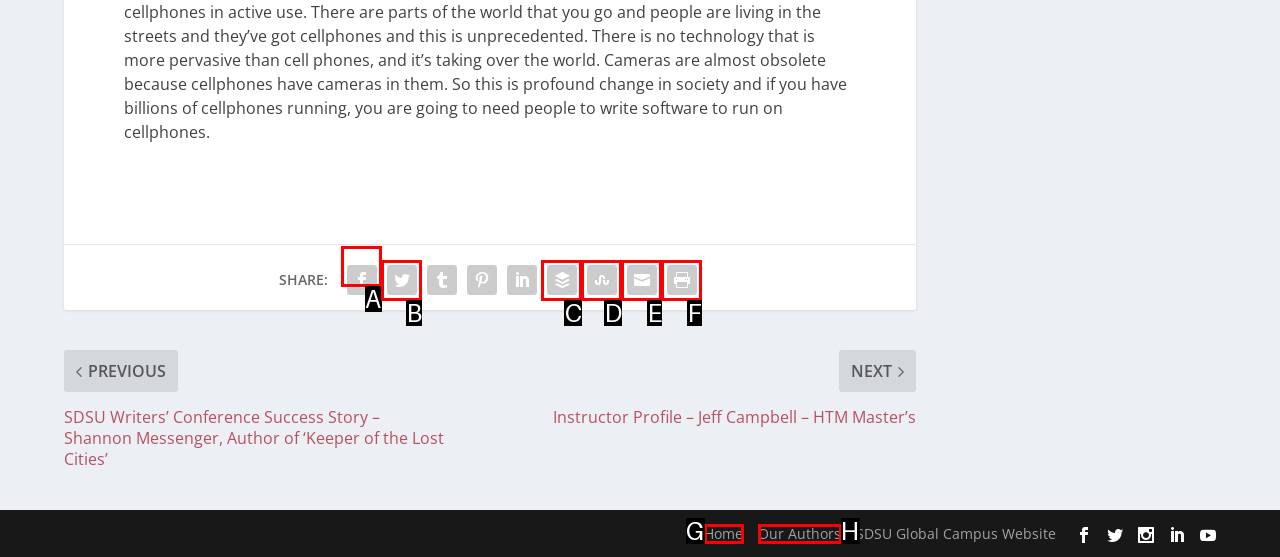Figure out which option to click to perform the following task: Click the share button
Provide the letter of the correct option in your response.

A